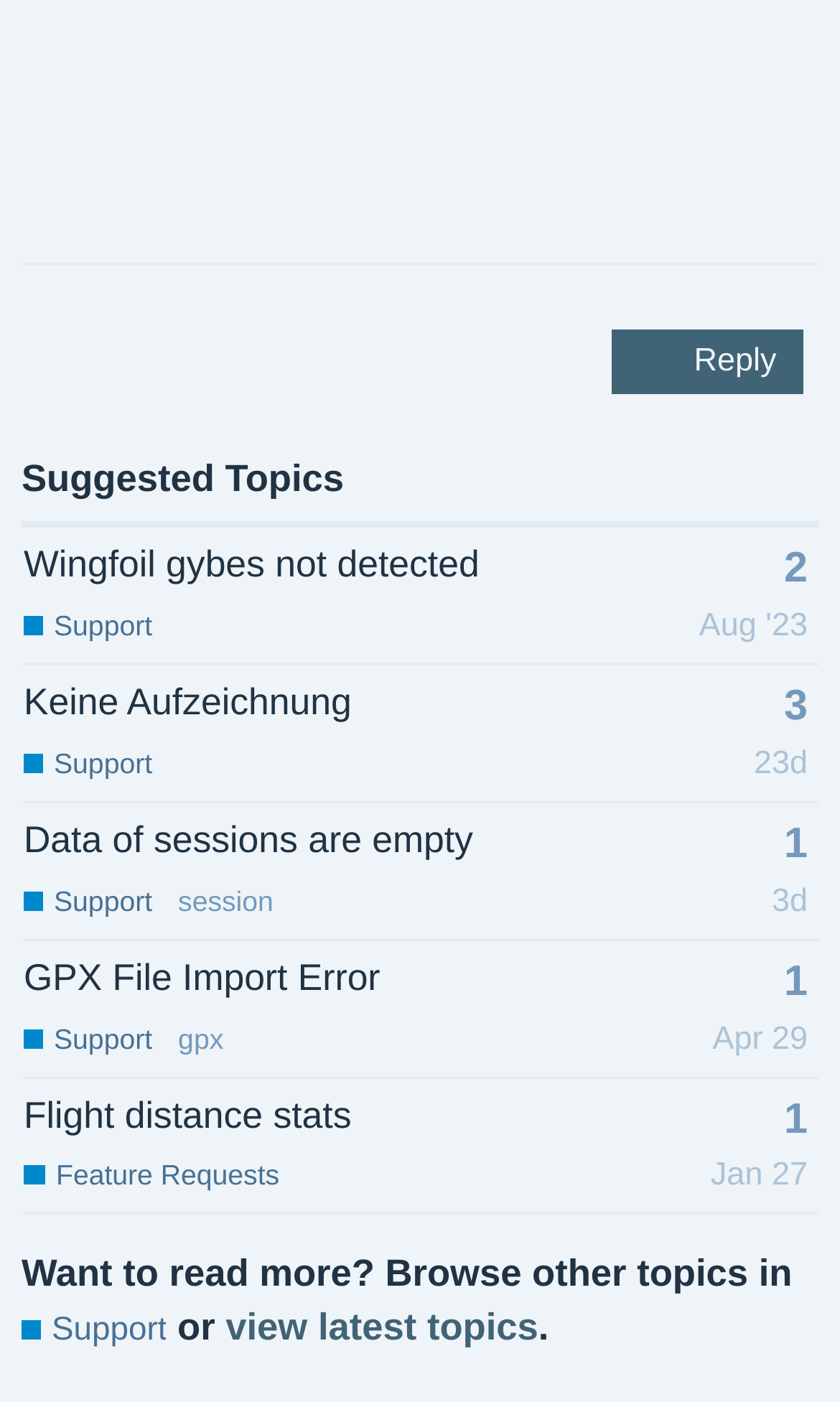What is the text of the heading that encourages users to browse other topics?
Examine the webpage screenshot and provide an in-depth answer to the question.

The text of the heading that encourages users to browse other topics can be found by looking at the heading element with the text 'Want to read more? Browse other topics in Support or view latest topics.'. This element is located at the bottom of the webpage.